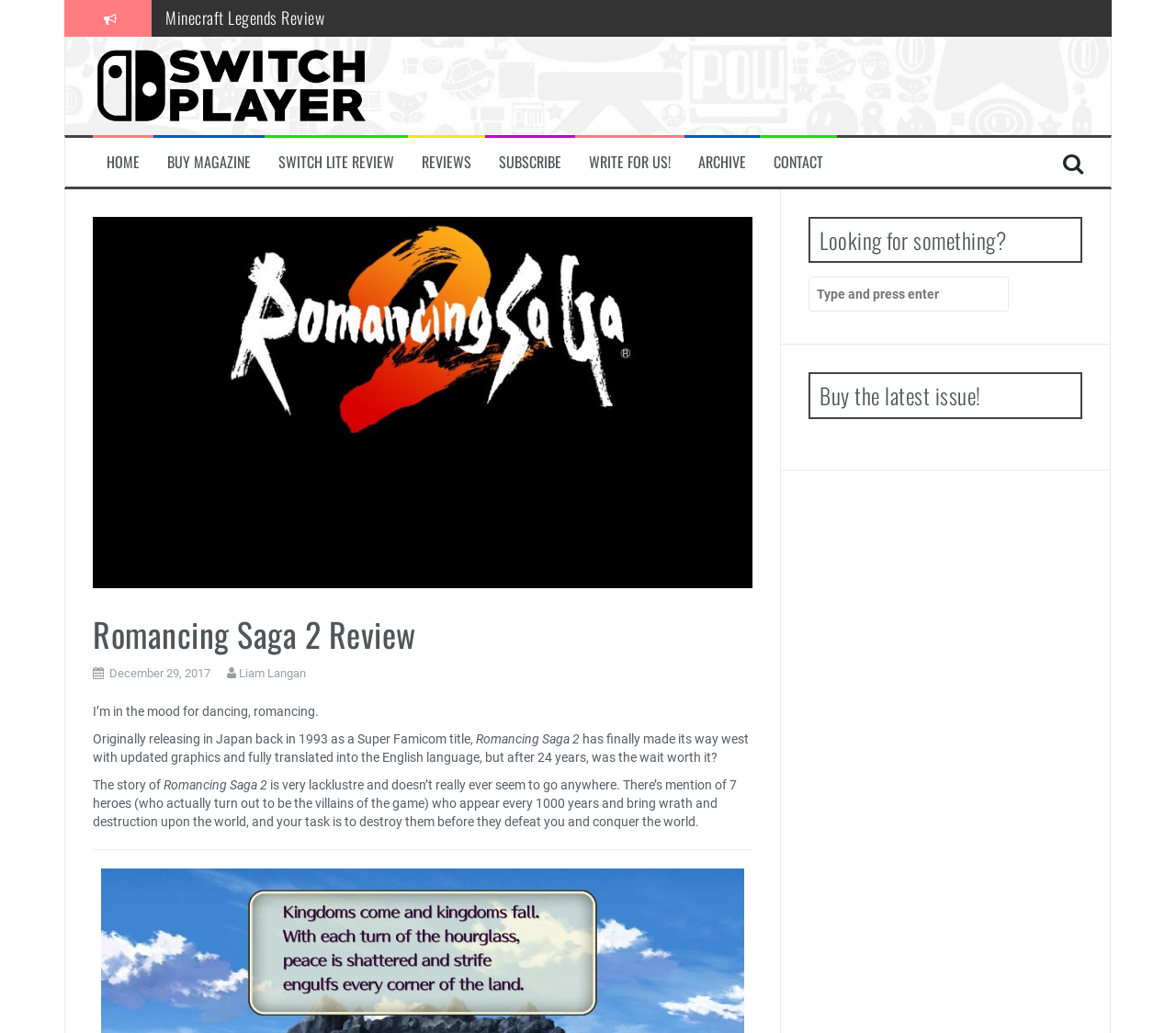Provide an in-depth description of the elements and layout of the webpage.

This webpage appears to be a review website, specifically focused on video games. The main content of the page is a review of the game "Romancing Saga 2". The review is divided into several sections, with headings and paragraphs of text that discuss the game's story, gameplay, and overall quality.

At the top of the page, there is a navigation menu with links to various sections of the website, including "HOME", "BUY MAGAZINE", "SWITCH LITE REVIEW", "REVIEWS", "SUBSCRIBE", "WRITE FOR US!", "ARCHIVE", and "CONTACT". Below this menu, there is a list of review headings, each with a link to a different review. These reviews include "Minecraft Legends Review", "Post Void Review", "Atelier Ryza 3: Alchemist of the End & the Secret Key Review", and several others.

The main review section is headed by a title, "Romancing Saga 2 Review", and includes a brief summary of the game's release history. The review itself is divided into several paragraphs, with headings and subheadings that break up the text. The text discusses the game's story, which is described as "lacklustre" and not very engaging. The review also mentions the game's updated graphics and fully translated English language.

To the right of the main review section, there is a search bar with a heading "Looking for something?" and a prompt to "Search for:". Below this, there is a section headed "Buy the latest issue!" with a call to action to purchase the latest issue of the magazine.

Throughout the page, there are several links and headings that provide navigation and organization to the content. The overall layout is clean and easy to follow, with clear headings and concise text.